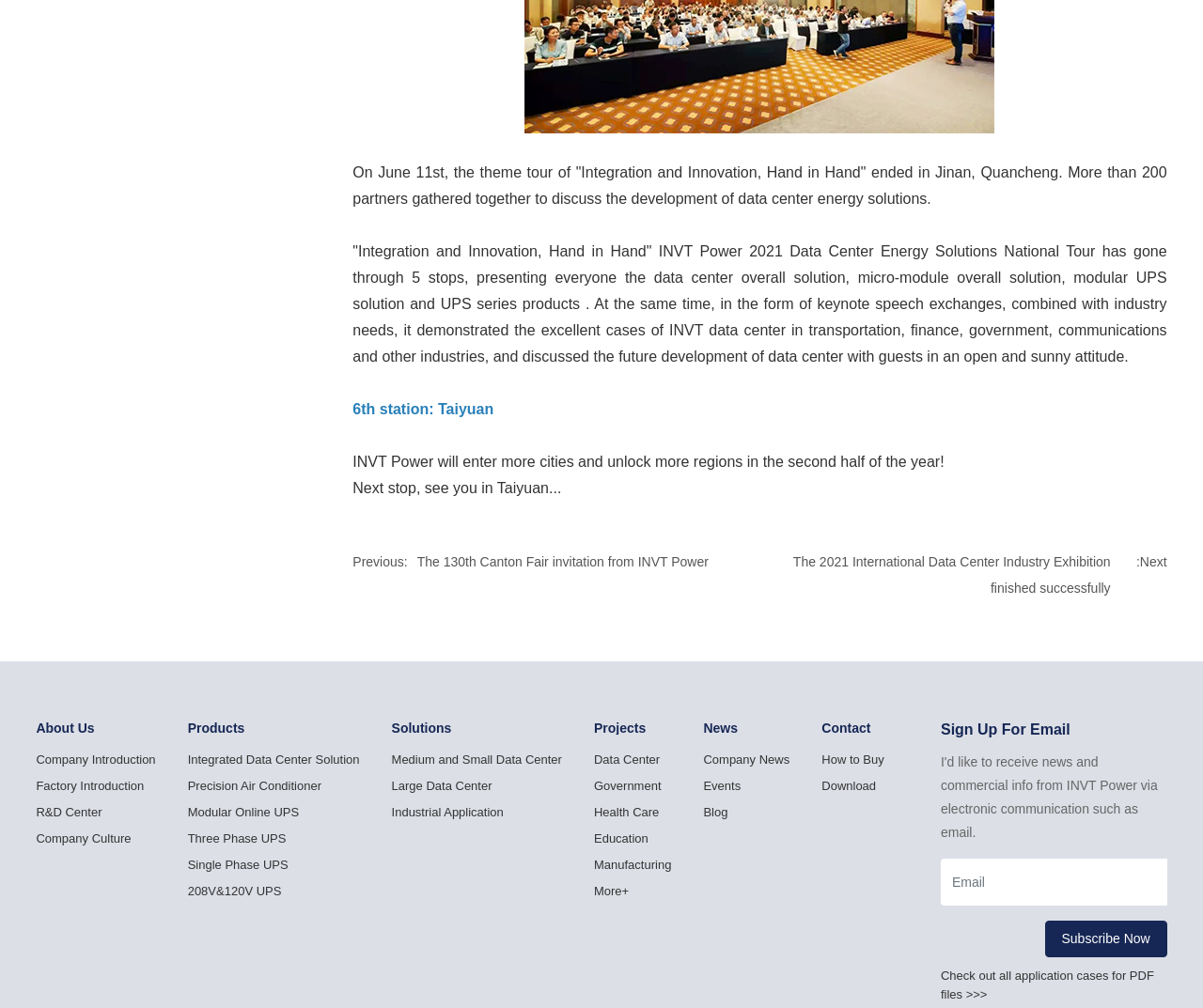Find and indicate the bounding box coordinates of the region you should select to follow the given instruction: "Click on 'News'".

[0.585, 0.715, 0.656, 0.728]